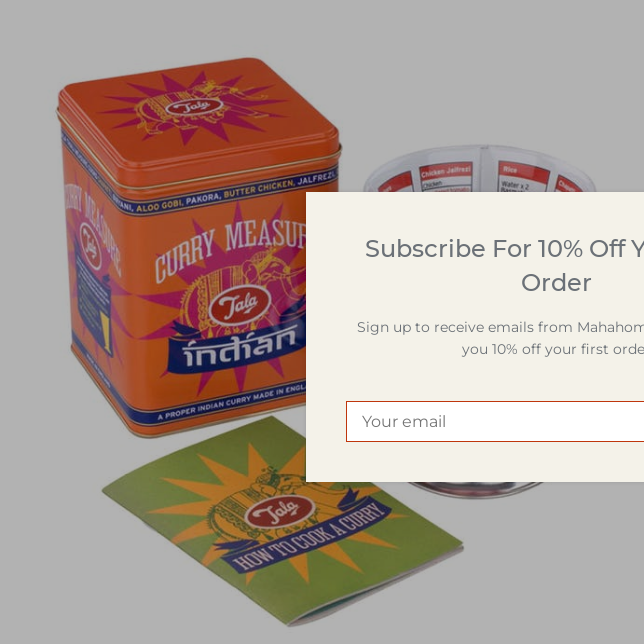Please provide a detailed answer to the question below based on the screenshot: 
What is the purpose of the circular measuring cup?

According to the caption, the circular measuring cup is accompanied by the Tala Thali Curry Measure and 'details specific ingredients for recipes', implying that its purpose is to provide measurements for cooking.